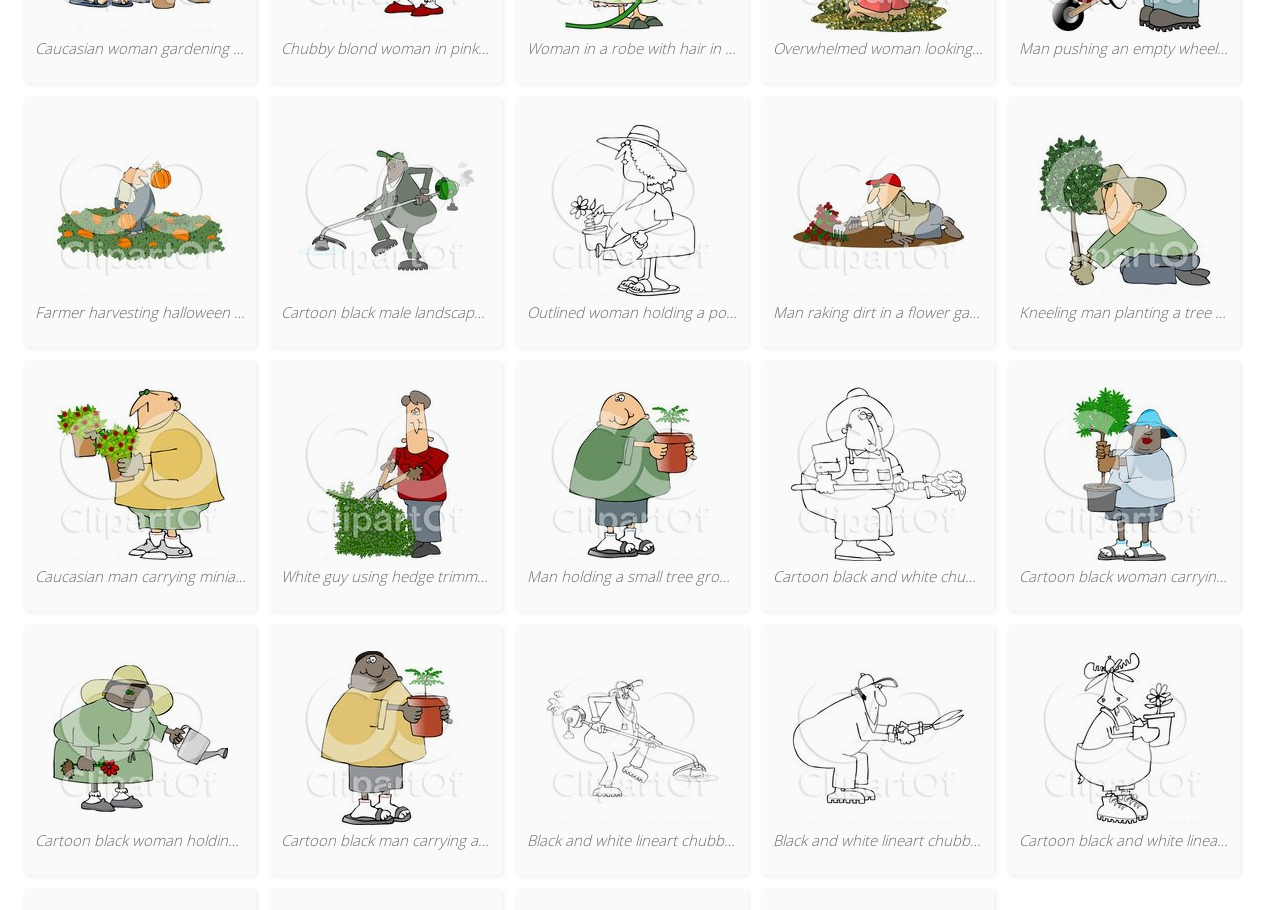Locate the bounding box coordinates of the clickable area needed to fulfill the instruction: "Explore illustration of a chubby blond woman in pink holding a yellow daisy and a watering can".

[0.212, 0.015, 0.392, 0.064]